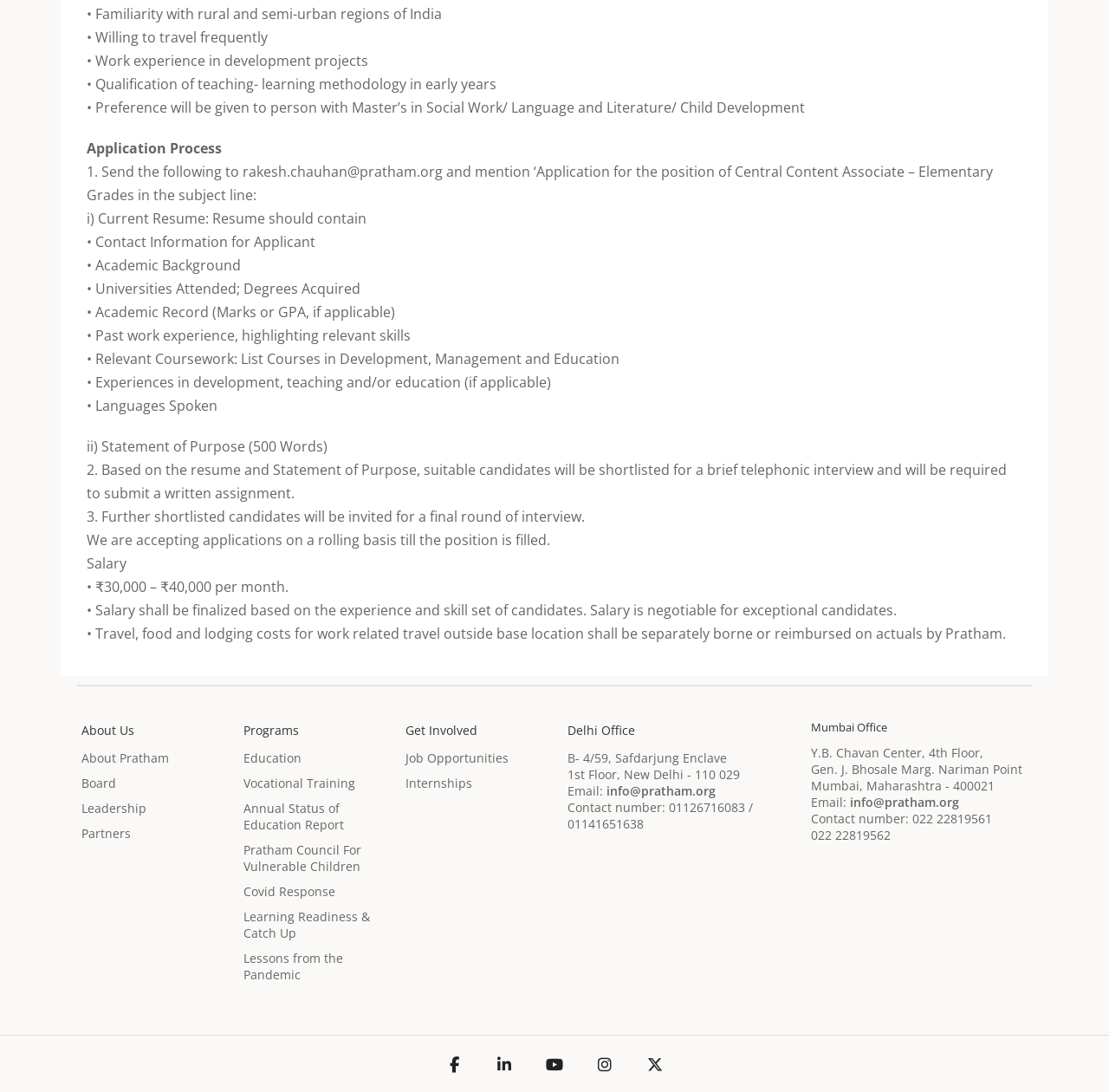Bounding box coordinates should be in the format (top-left x, top-left y, bottom-right x, bottom-right y) and all values should be floating point numbers between 0 and 1. Determine the bounding box coordinate for the UI element described as: Annual Status of Education Report

[0.22, 0.733, 0.342, 0.763]